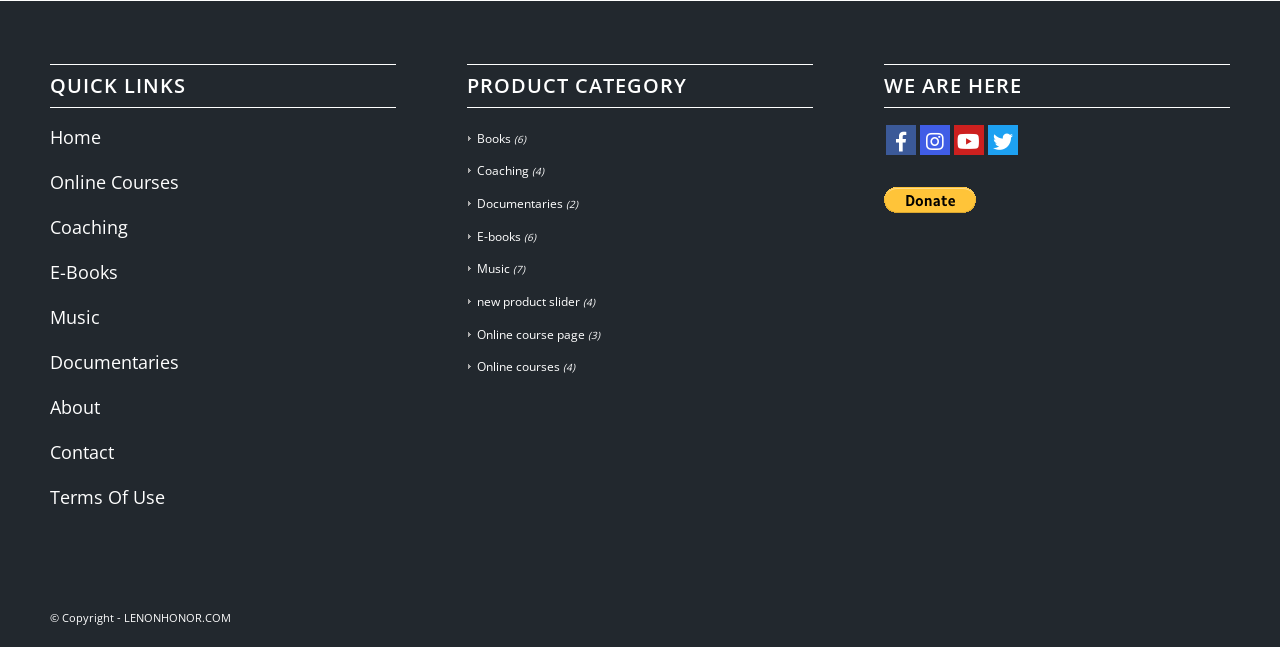Identify the bounding box coordinates of the region that needs to be clicked to carry out this instruction: "Make a payment with PayPal". Provide these coordinates as four float numbers ranging from 0 to 1, i.e., [left, top, right, bottom].

[0.691, 0.288, 0.762, 0.329]